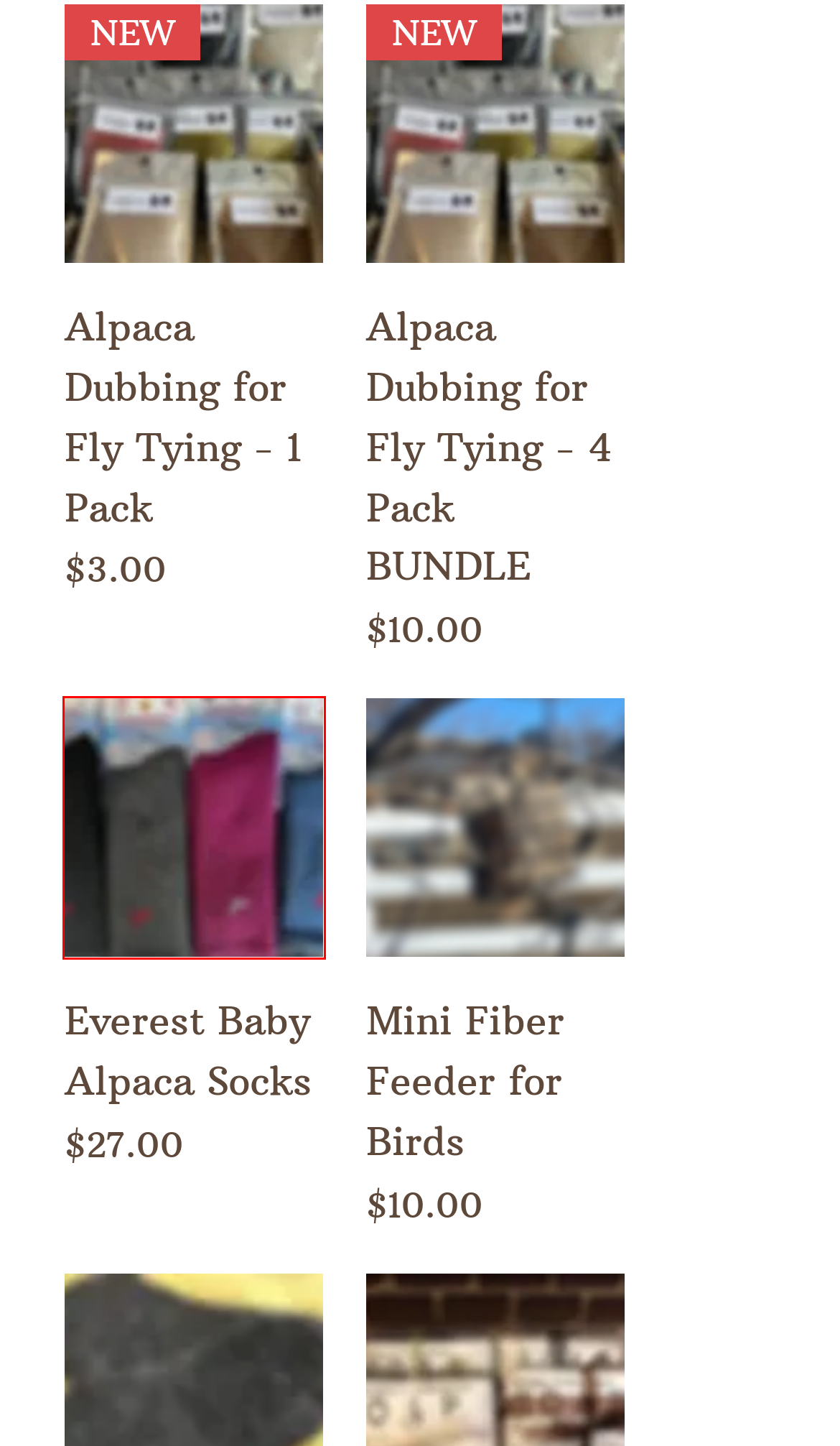Examine the screenshot of the webpage, which has a red bounding box around a UI element. Select the webpage description that best fits the new webpage after the element inside the red bounding box is clicked. Here are the choices:
A. Alpaca Dubbing for Fly Tying -  4 Pack BUNDLE | My Vxw Site Dhssnk
B. Woven Throw Rug | My Vxw Site Dhssnk
C. Alpaca Dryer Balls - Set of 6 | My Vxw Site Dhssnk
D. Everest Baby Alpaca Socks | My Vxw Site Dhssnk
E. Alpaca Survival Socks | My Vxw Site Dhssnk
F. Alpaca Dubbing for Fly Tying - 1 Pack | My Vxw Site Dhssnk
G. Mini Fiber Feeder for Birds | My Vxw Site Dhssnk
H. Fiber Feeder for Birds | My Vxw Site Dhssnk

D